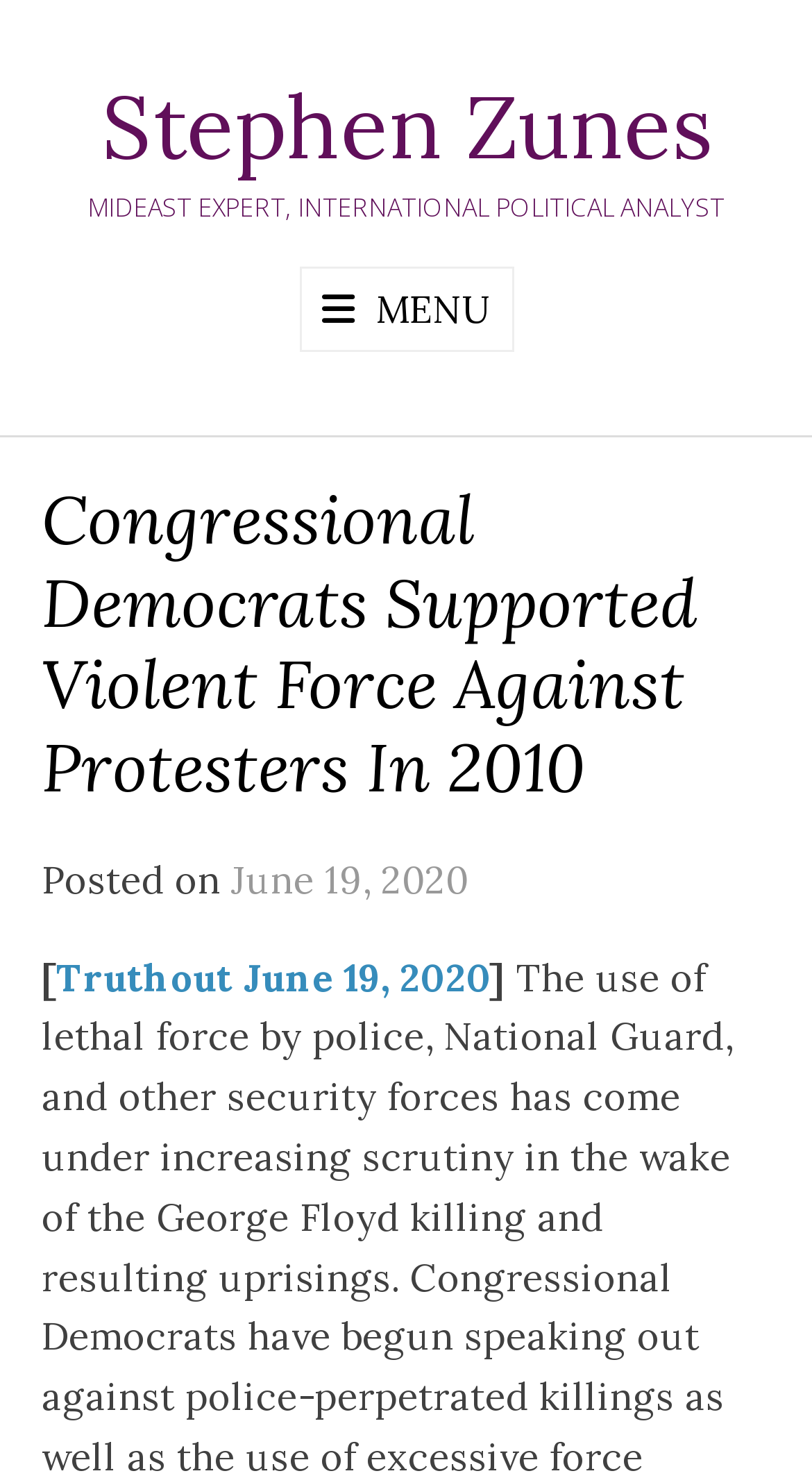Respond to the following question with a brief word or phrase:
What is the date of the article?

June 19, 2020